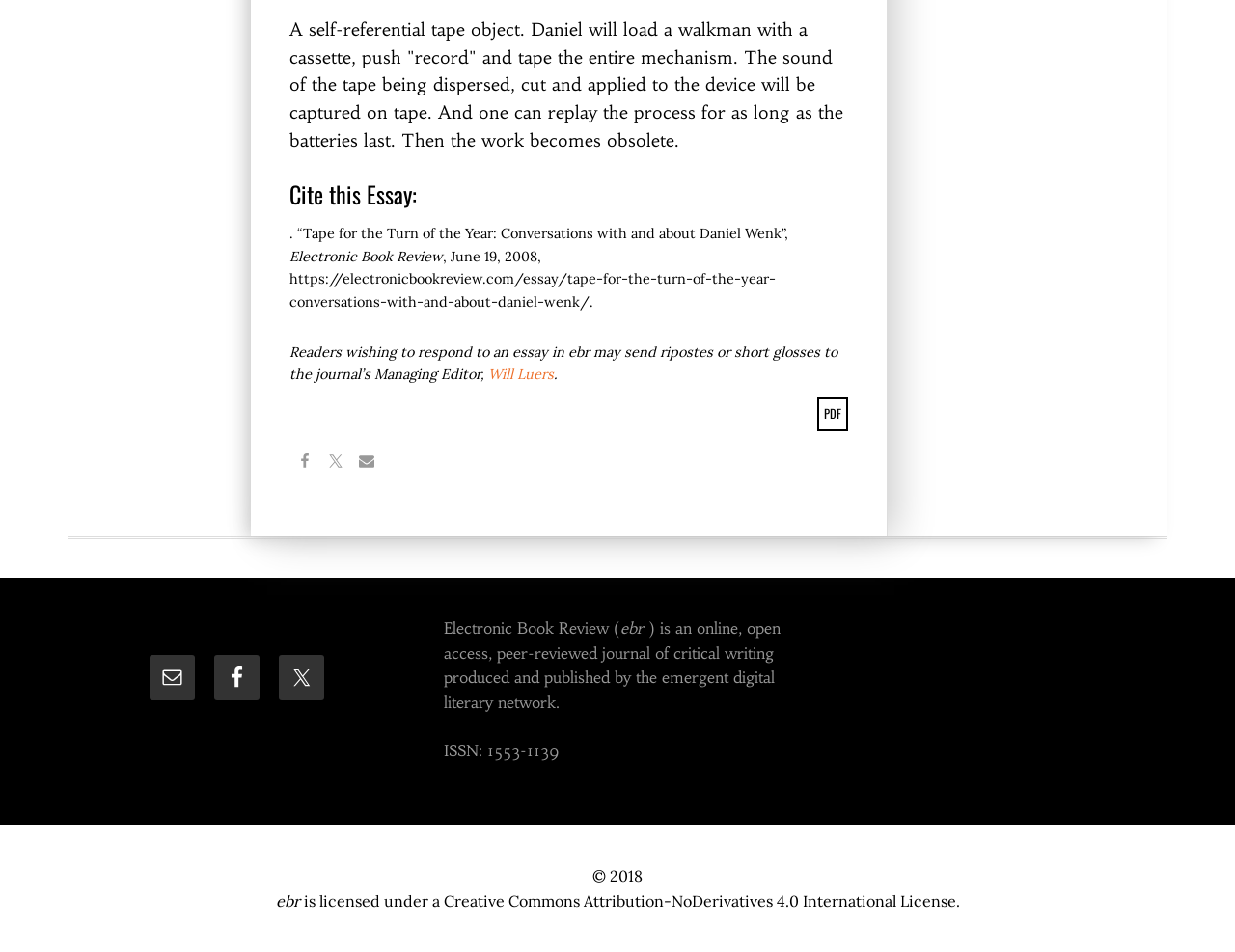Who is the Managing Editor of ebr?
Please answer using one word or phrase, based on the screenshot.

Will Luers